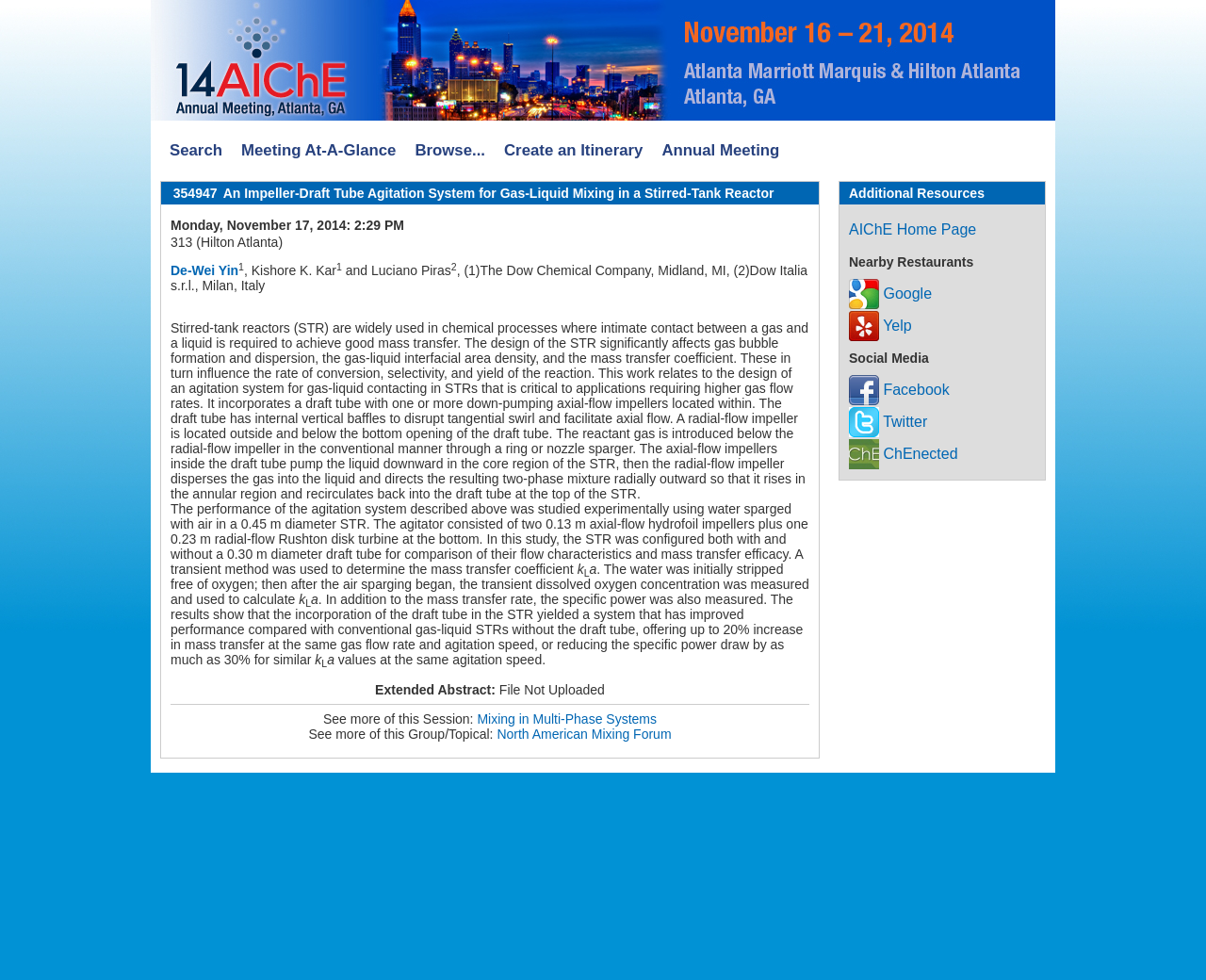Locate the bounding box coordinates of the element's region that should be clicked to carry out the following instruction: "Search for something". The coordinates need to be four float numbers between 0 and 1, i.e., [left, top, right, bottom].

[0.133, 0.138, 0.192, 0.17]